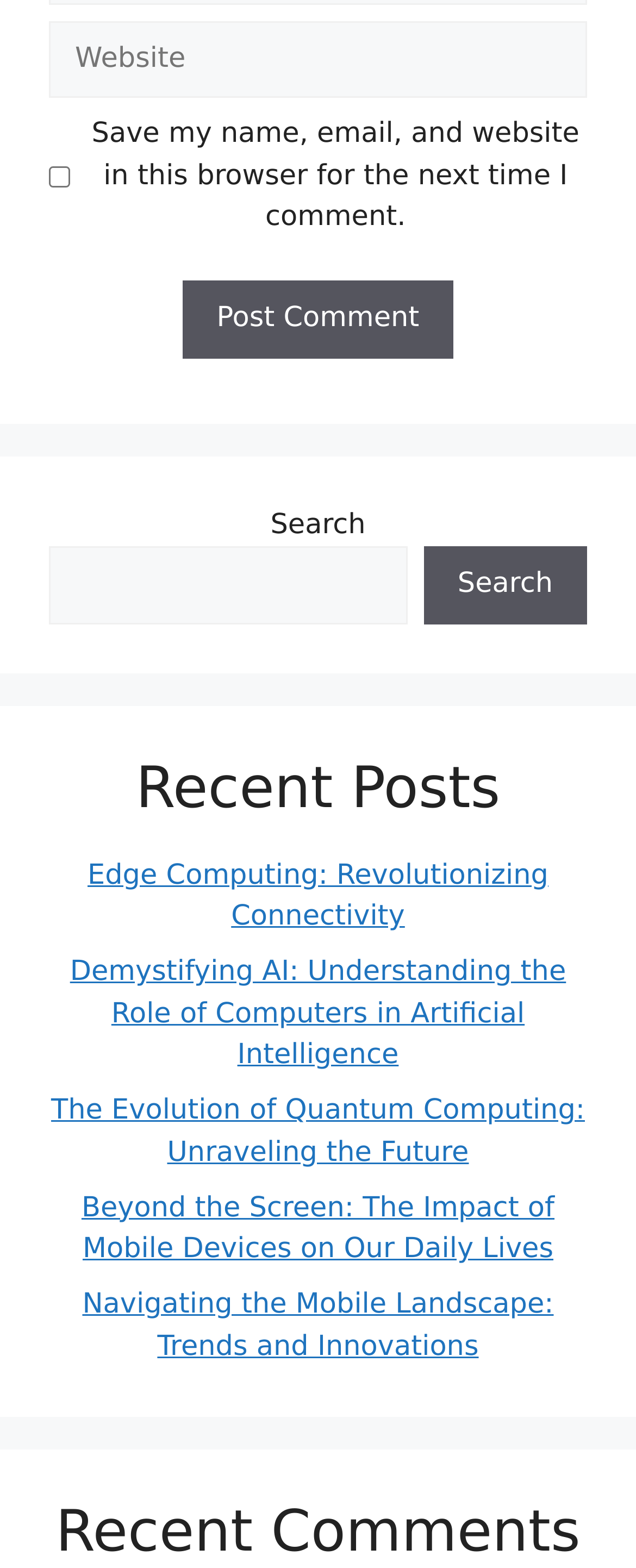Determine the bounding box coordinates of the clickable region to follow the instruction: "Check save my name".

[0.077, 0.106, 0.11, 0.12]